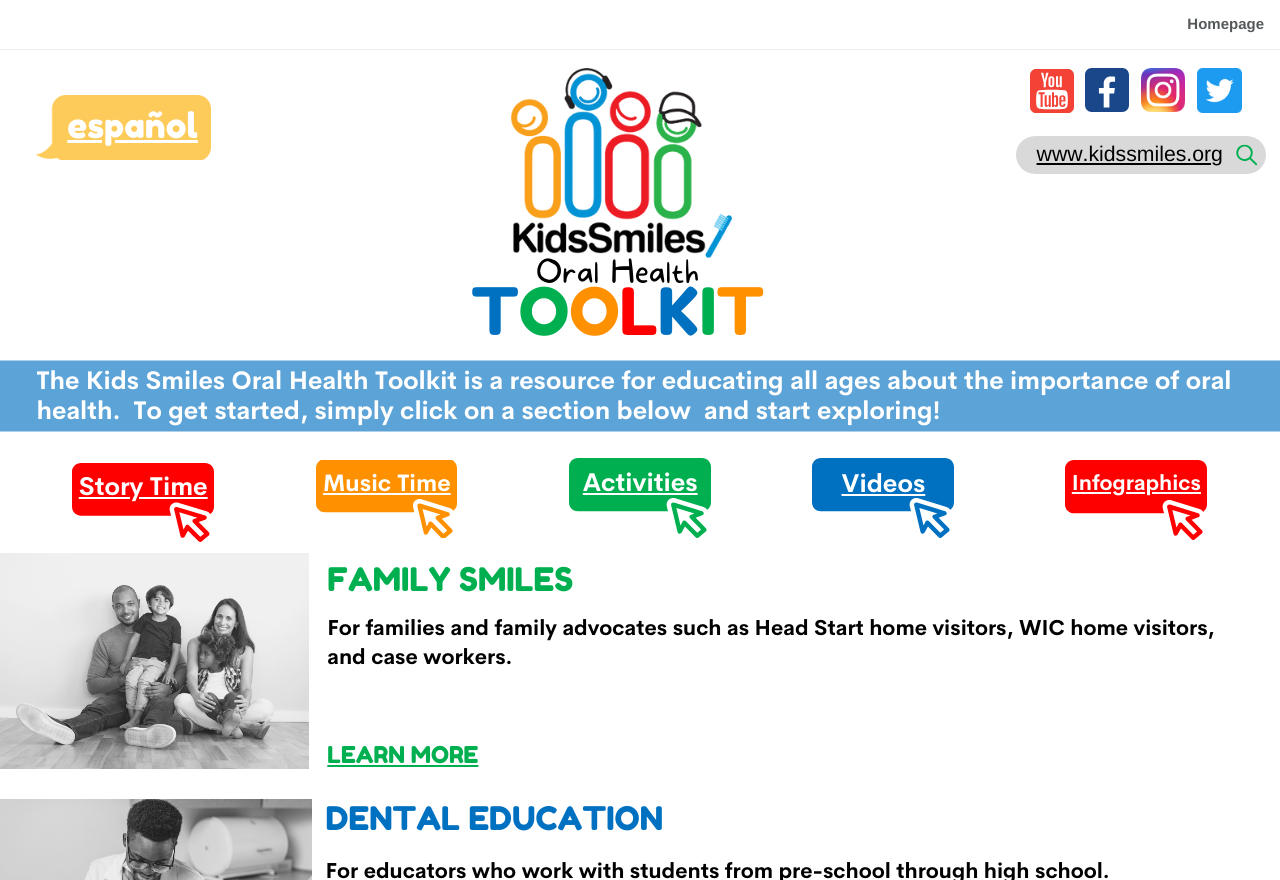What social media platforms are available on the webpage?
Use the image to answer the question with a single word or phrase.

YouTube, Facebook, Instagram, Twitter